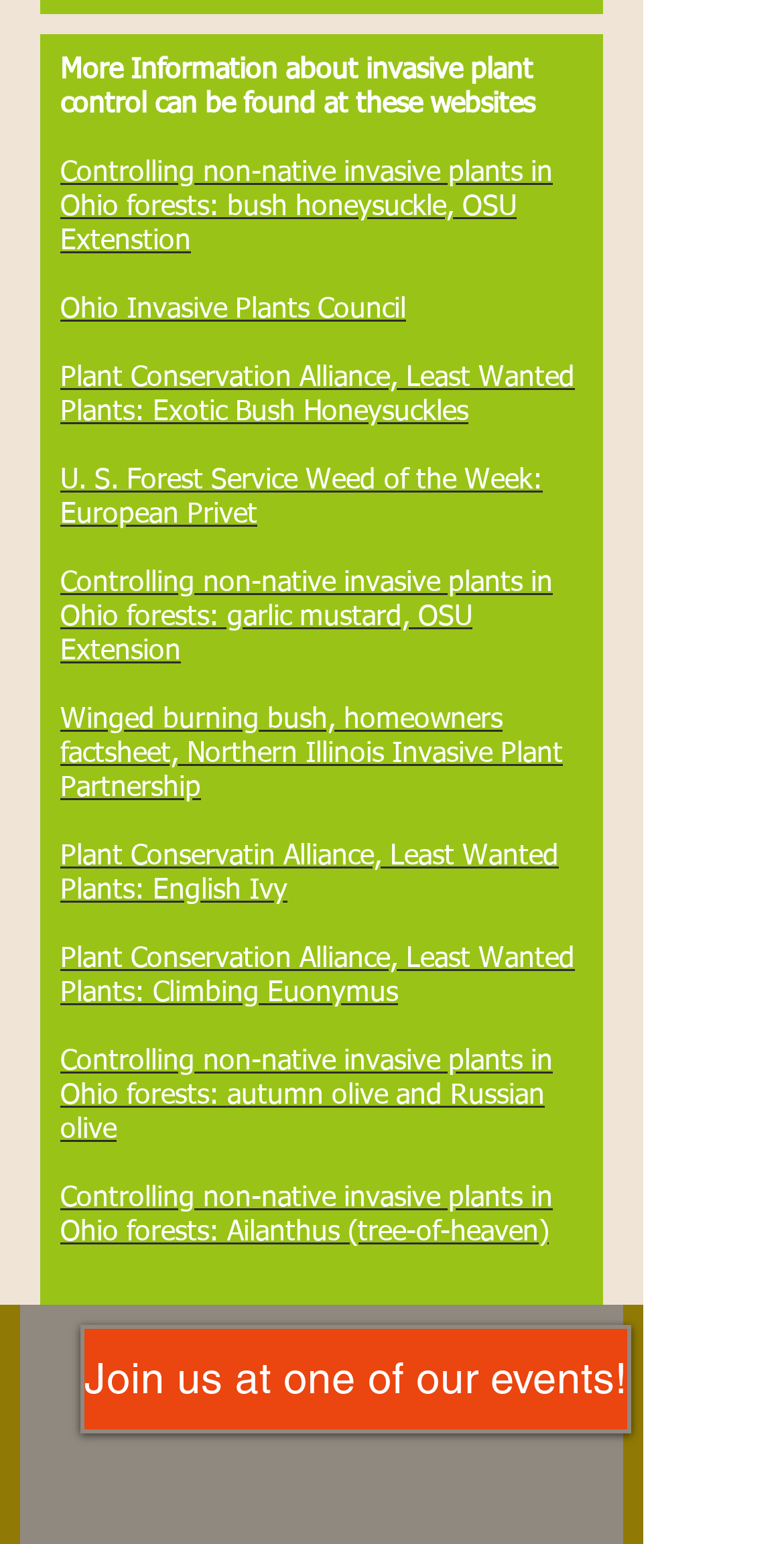Based on the element description, predict the bounding box coordinates (top-left x, top-left y, bottom-right x, bottom-right y) for the UI element in the screenshot: Ohio Invasive Plants Council

[0.077, 0.191, 0.518, 0.21]